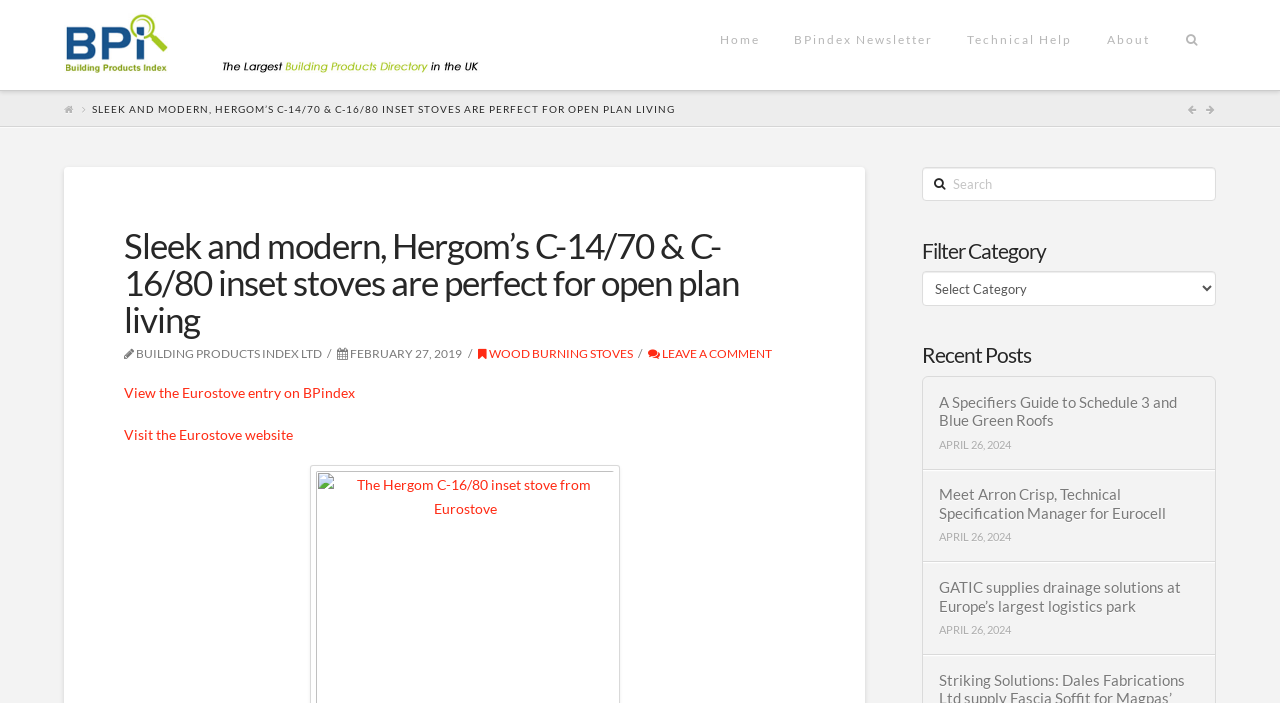Please predict the bounding box coordinates (top-left x, top-left y, bottom-right x, bottom-right y) for the UI element in the screenshot that fits the description: parent_node: Search name="s" placeholder="Search"

[0.72, 0.238, 0.95, 0.287]